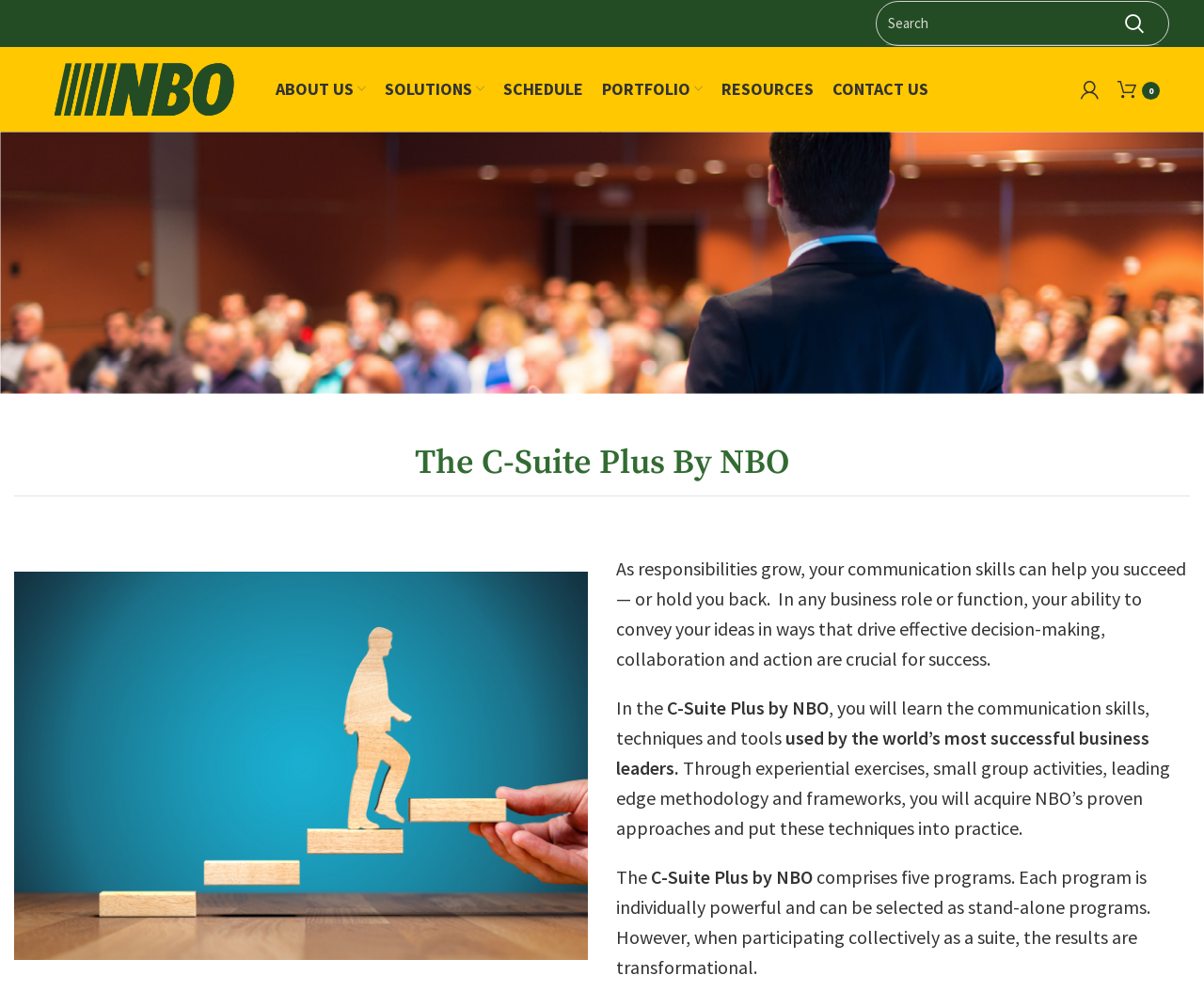Answer the question using only one word or a concise phrase: What is the format of the C-Suite Plus program?

Experiential exercises and small group activities